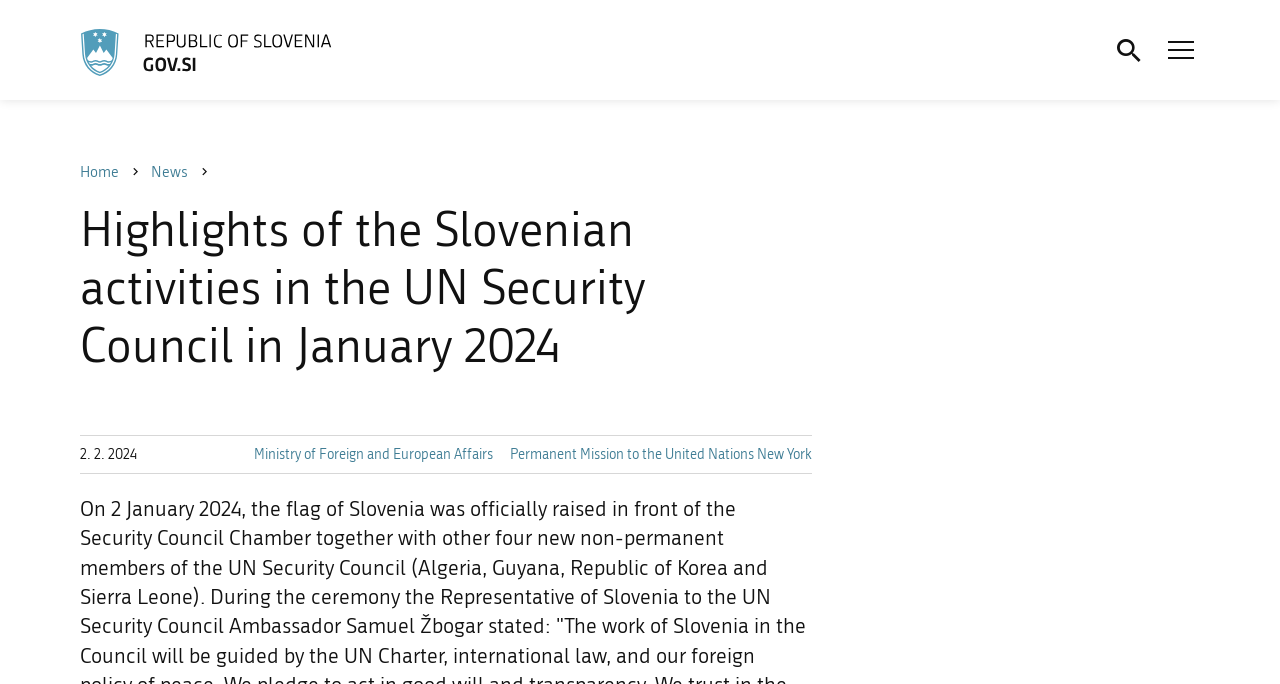Bounding box coordinates are specified in the format (top-left x, top-left y, bottom-right x, bottom-right y). All values are floating point numbers bounded between 0 and 1. Please provide the bounding box coordinate of the region this sentence describes: Events

[0.885, 0.385, 0.938, 0.431]